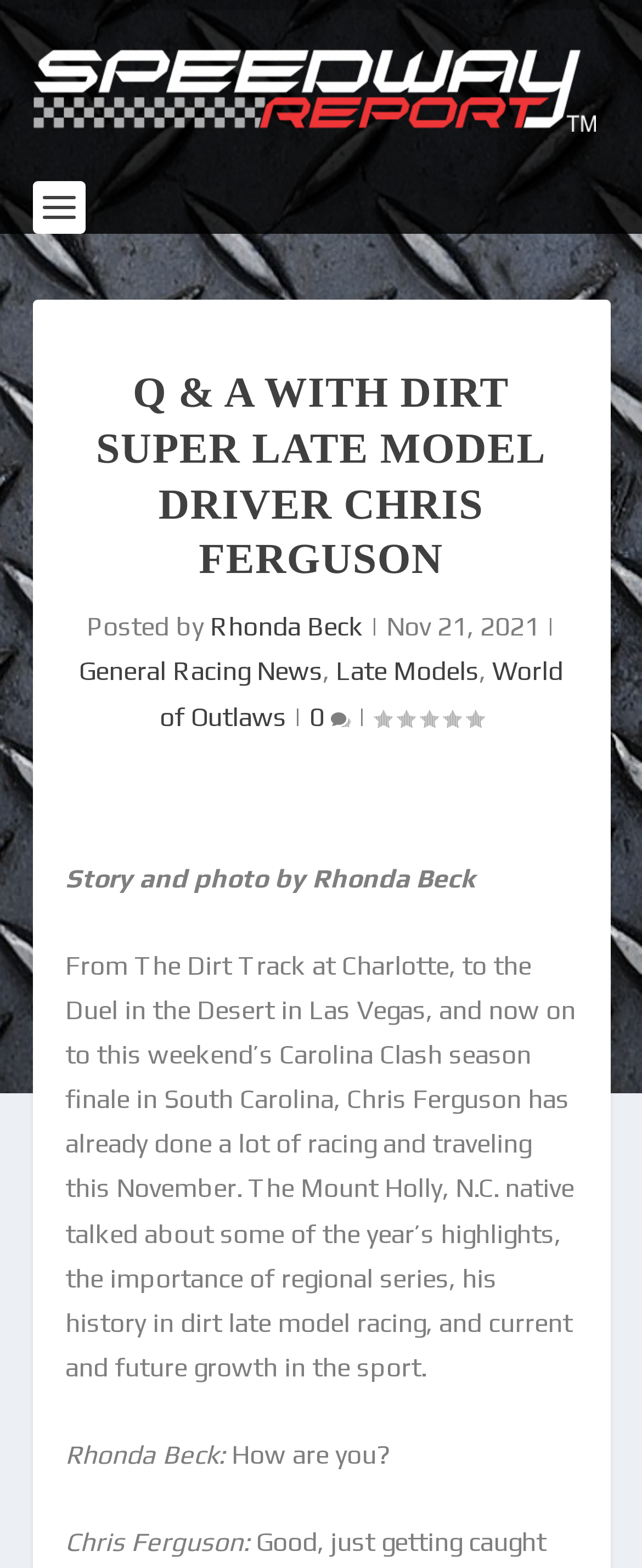Please respond to the question with a concise word or phrase:
What is the date of the article?

Nov 21, 2021